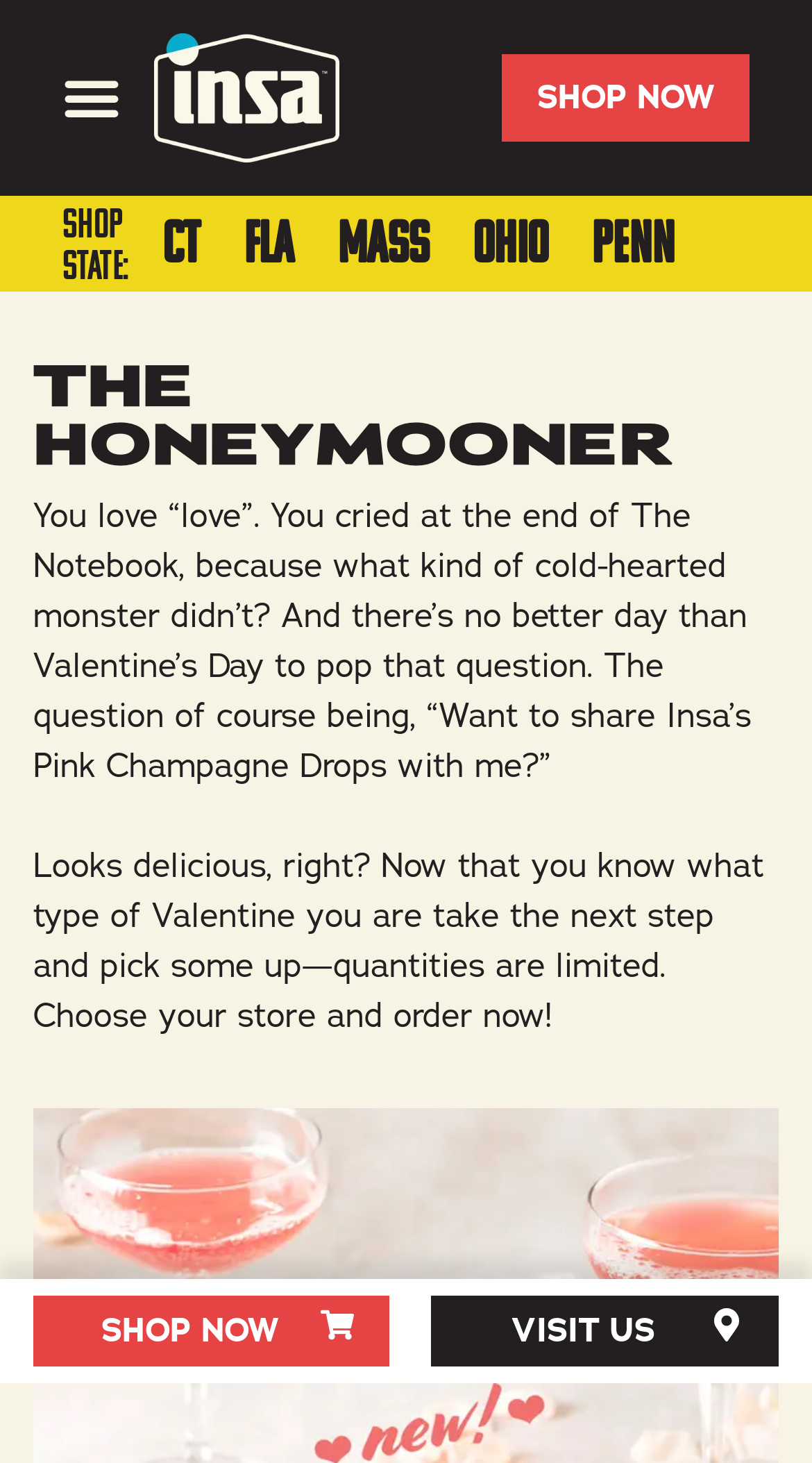Identify the bounding box coordinates of the area that should be clicked in order to complete the given instruction: "Toggle the menu". The bounding box coordinates should be four float numbers between 0 and 1, i.e., [left, top, right, bottom].

[0.077, 0.047, 0.149, 0.087]